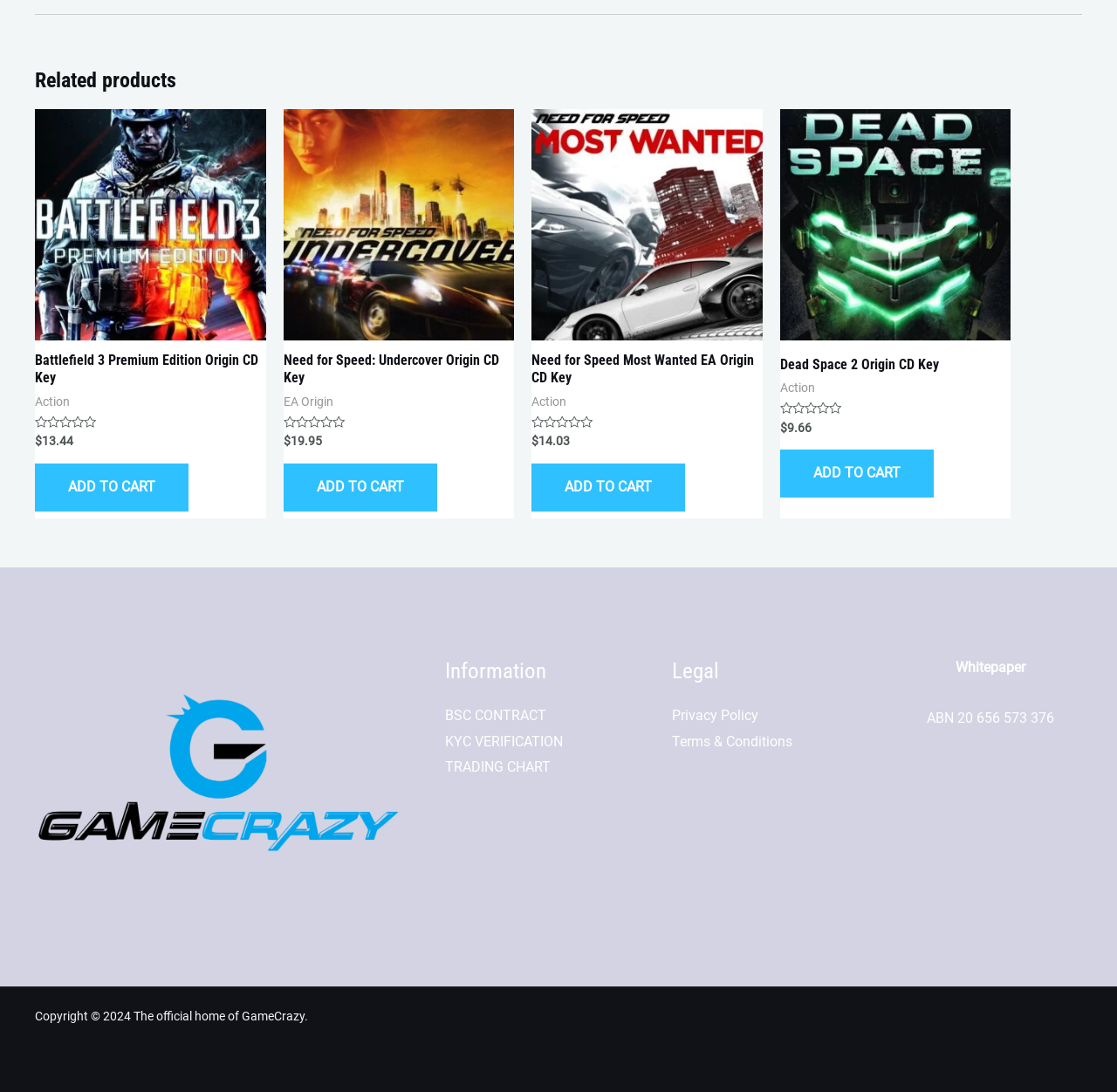Please identify the bounding box coordinates of the element on the webpage that should be clicked to follow this instruction: "Click the 'Add to cart: “Need for Speed: Undercover Origin CD Key”' button". The bounding box coordinates should be given as four float numbers between 0 and 1, formatted as [left, top, right, bottom].

[0.254, 0.425, 0.391, 0.468]